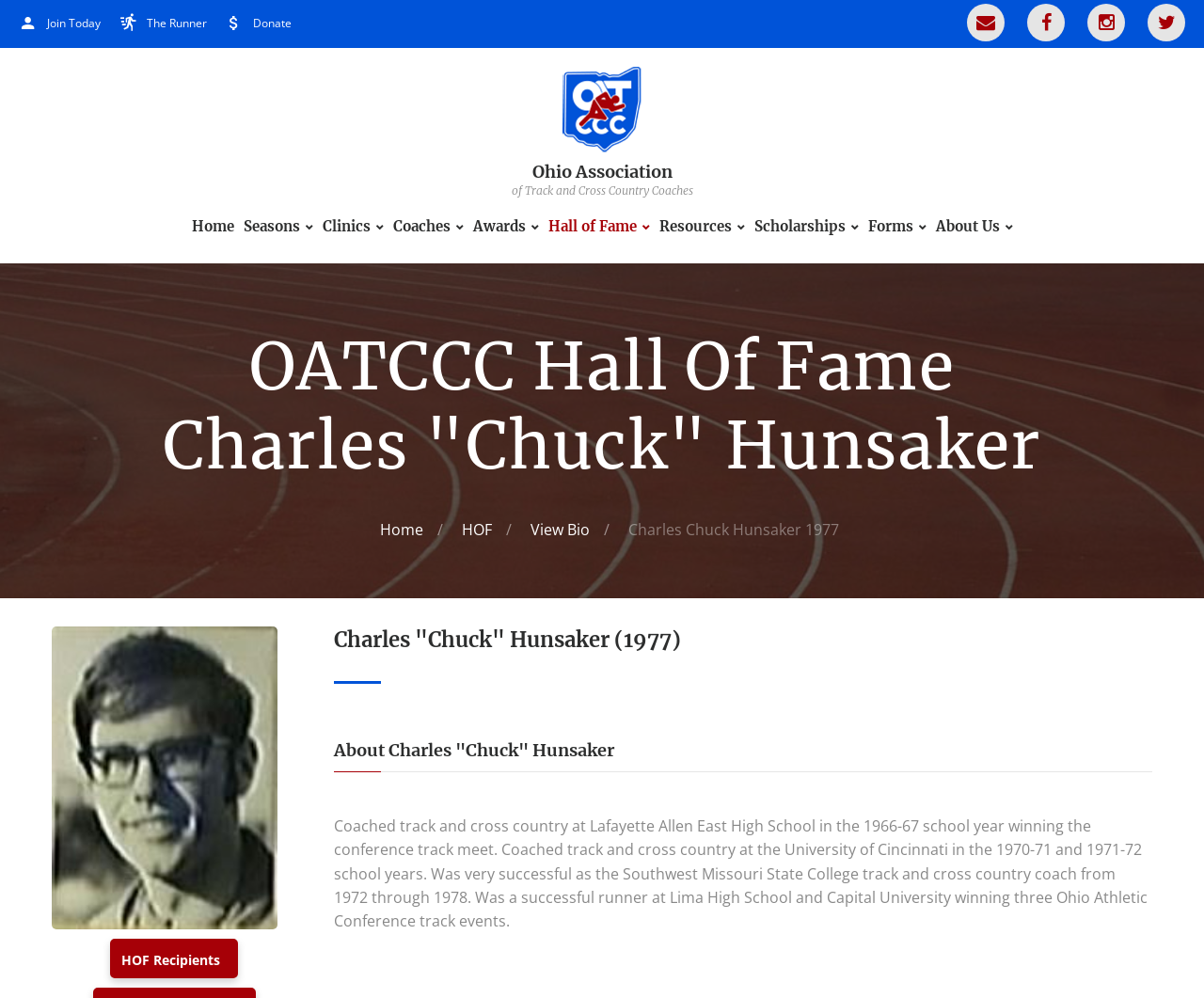Explain the webpage in detail.

The webpage is dedicated to Charles "Chuck" Hunsaker, a Hall of Fame recipient in 1977, and is part of the Ohio Association of Track and Cross Country Coaches. 

At the top of the page, there are several links, including "Join Today", "The Runner", "Donate", and social media icons. Below these links, there is a larger link with the organization's name, accompanied by an image of the Ohio Association of Track and Cross Country Coaches logo.

The main content of the page is divided into two sections. On the left side, there is a navigation menu with links to different sections of the website, including "Home", "Seasons", "Clinics", "Coaches", "Awards", "Hall of Fame", "Resources", "Scholarships", "Forms", and "About Us".

On the right side, there is a heading that reads "OATCCC Hall Of Fame Charles 'Chuck' Hunsaker" followed by a link to "Home" and another link to "HOF". Below these links, there is a link to "View Bio" and a static text that reads "Charles 'Chuck' Hunsaker 1977". 

There is a large image of Charles "Chuck" Hunsaker on the right side, taking up most of the space. Below the image, there is a link to "HOF Recipients" and a heading that reads "Charles 'Chuck' Hunsaker (1977)". 

A horizontal separator line divides the page, followed by another heading that reads "About Charles 'Chuck' Hunsaker". Below this heading, there is a block of text that describes Charles "Chuck" Hunsaker's coaching career, including his time at Lafayette Allen East High School, the University of Cincinnati, and Southwest Missouri State College, as well as his achievements as a runner at Lima High School and Capital University.